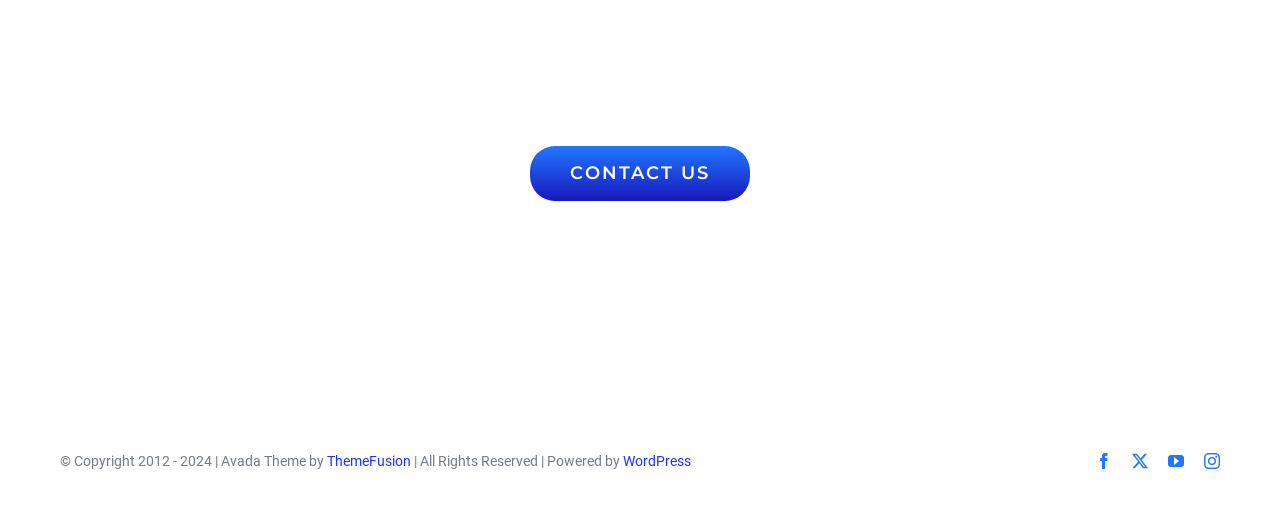Extract the bounding box coordinates for the UI element described by the text: "WordPress". The coordinates should be in the form of [left, top, right, bottom] with values between 0 and 1.

[0.487, 0.887, 0.54, 0.919]